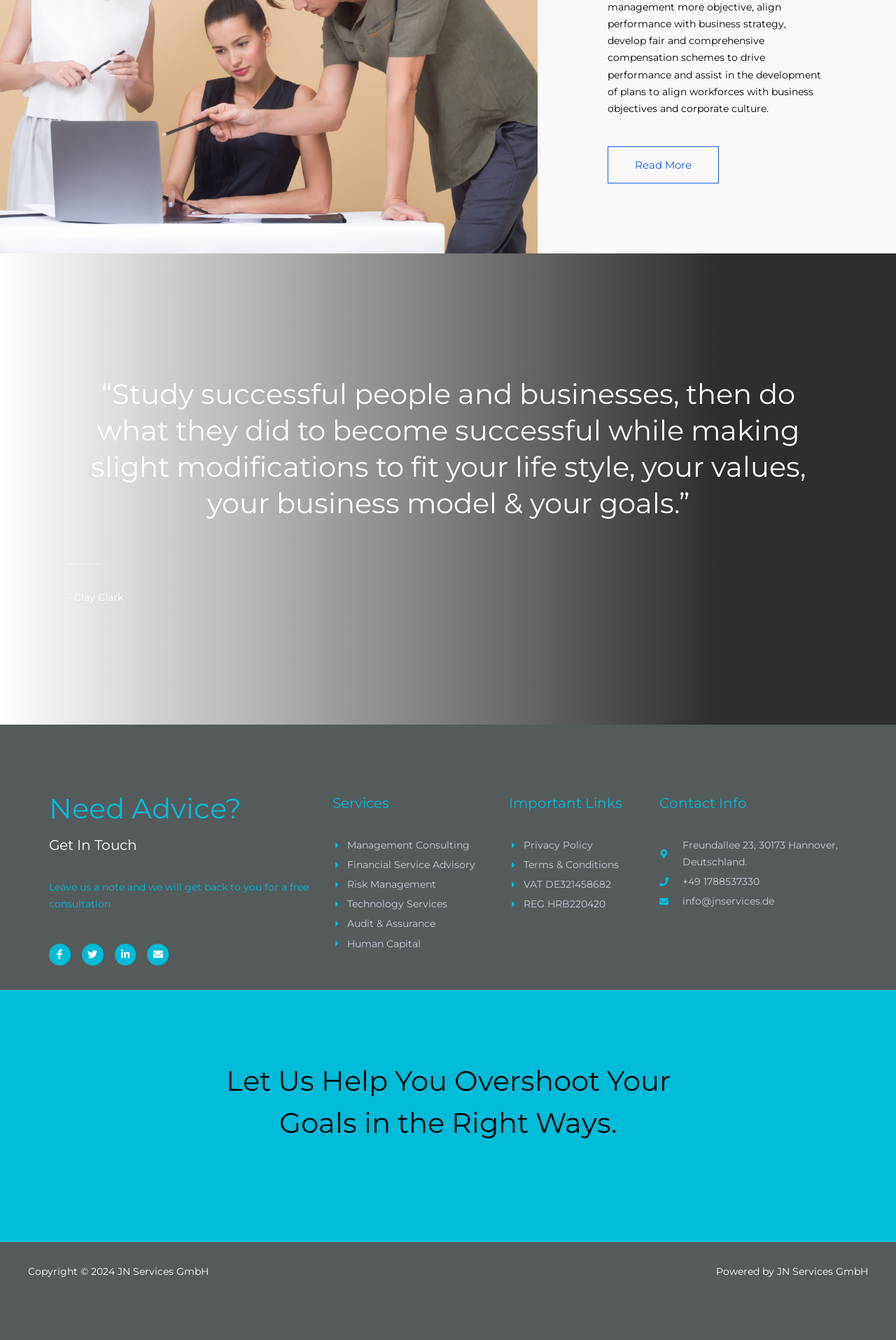Kindly determine the bounding box coordinates of the area that needs to be clicked to fulfill this instruction: "Get in touch with us".

[0.055, 0.624, 0.371, 0.637]